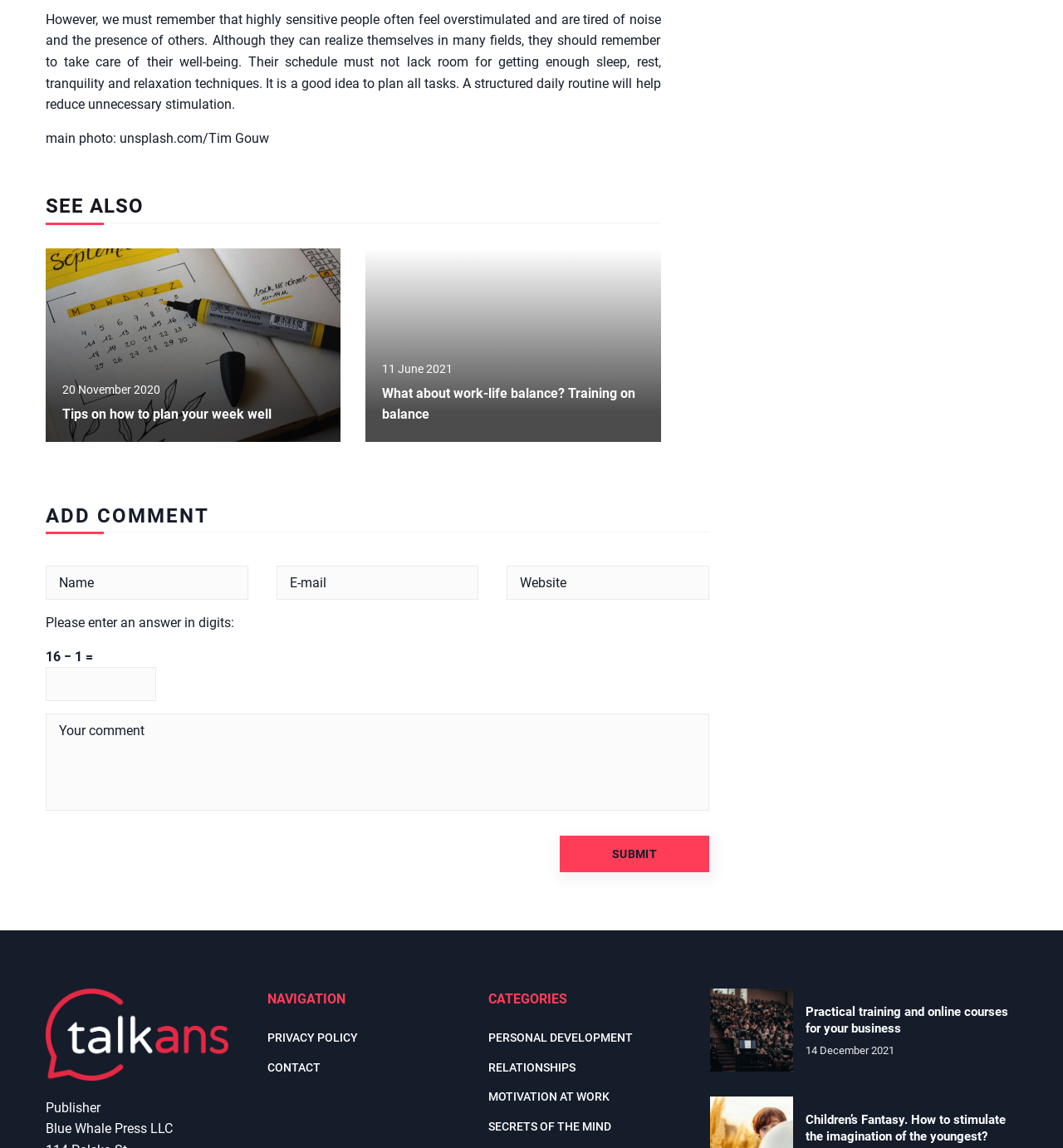Could you determine the bounding box coordinates of the clickable element to complete the instruction: "Click on the link to learn about work-life balance training"? Provide the coordinates as four float numbers between 0 and 1, i.e., [left, top, right, bottom].

[0.344, 0.216, 0.621, 0.385]